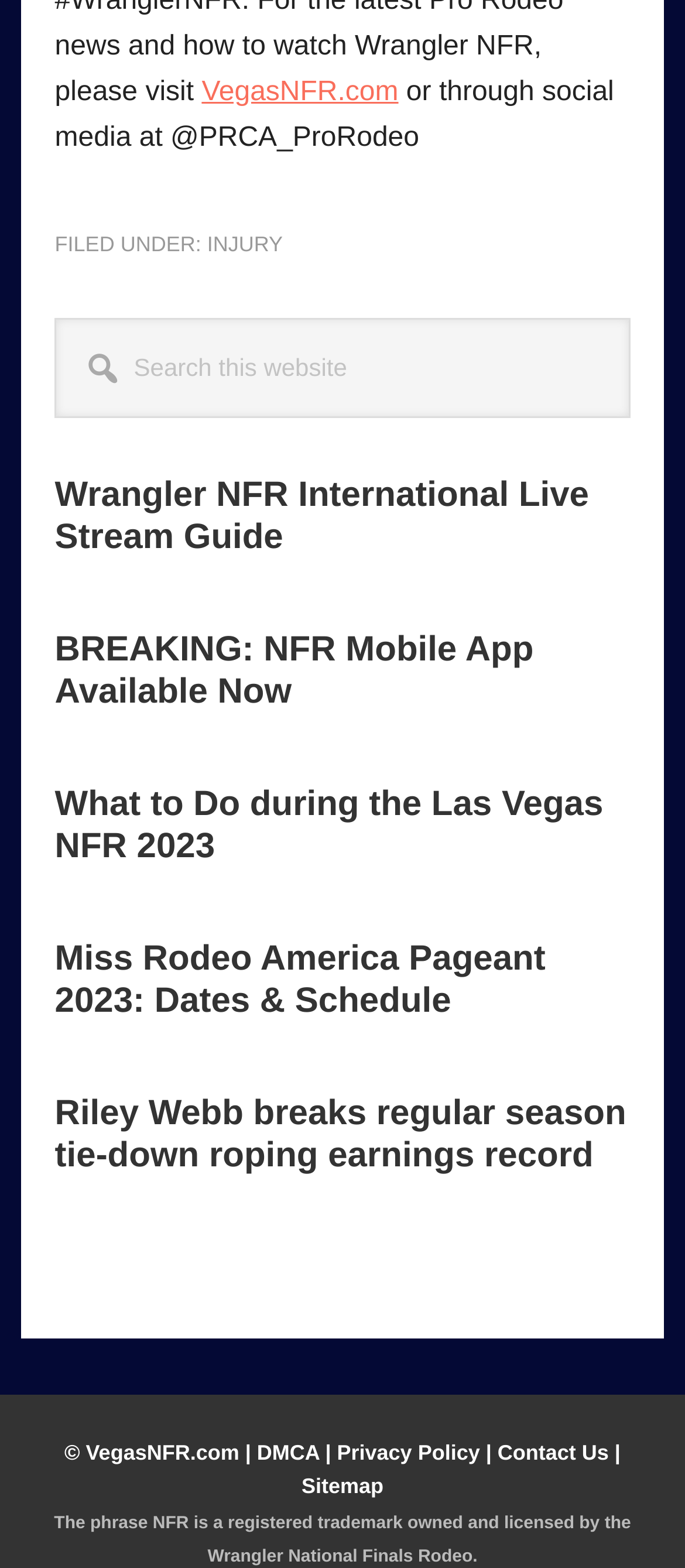Determine the bounding box coordinates of the element that should be clicked to execute the following command: "Search this website".

[0.08, 0.203, 0.92, 0.267]